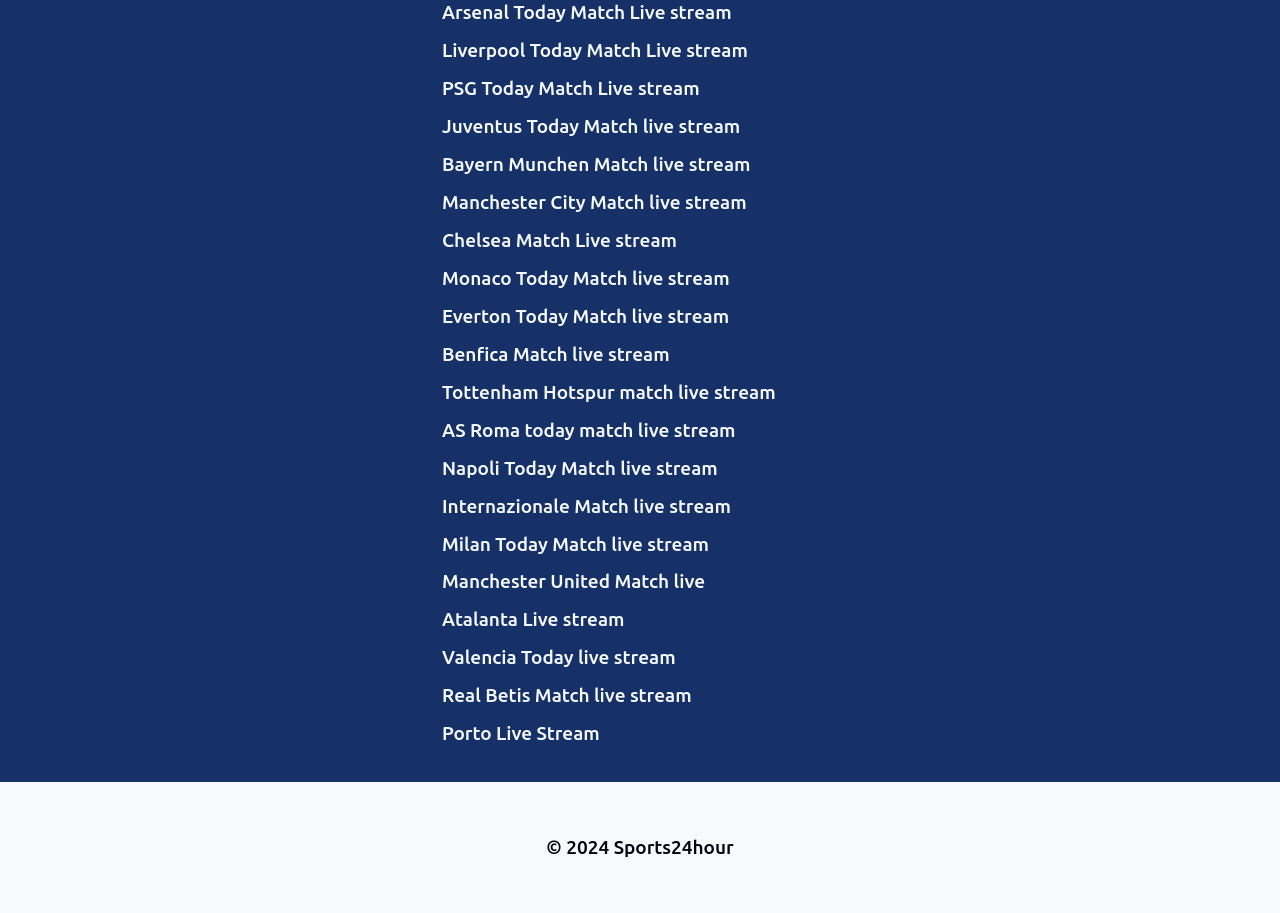Specify the bounding box coordinates of the region I need to click to perform the following instruction: "Click on the 'Home' link". The coordinates must be four float numbers in the range of 0 to 1, i.e., [left, top, right, bottom].

None